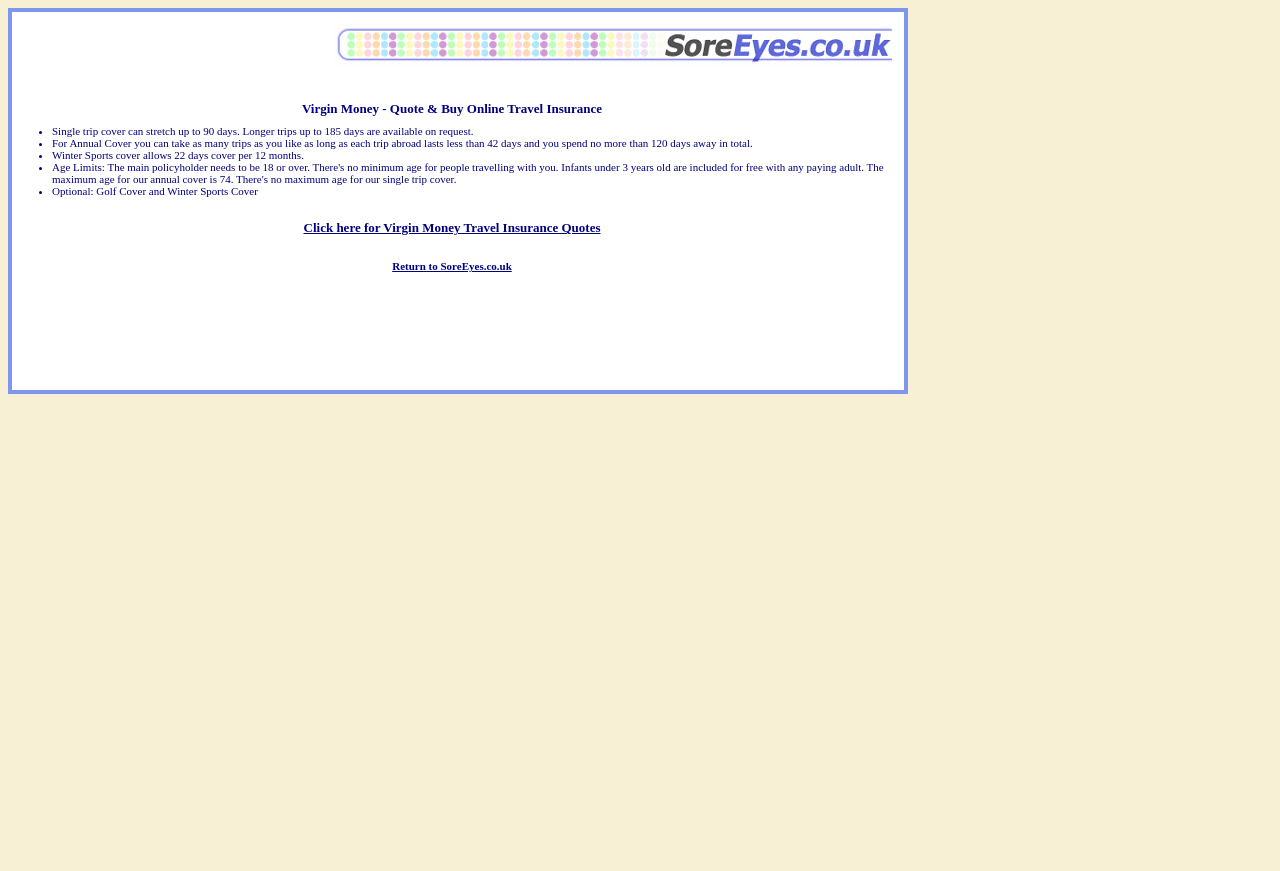Answer succinctly with a single word or phrase:
What is the option to get quotes for?

Virgin Money Travel Insurance